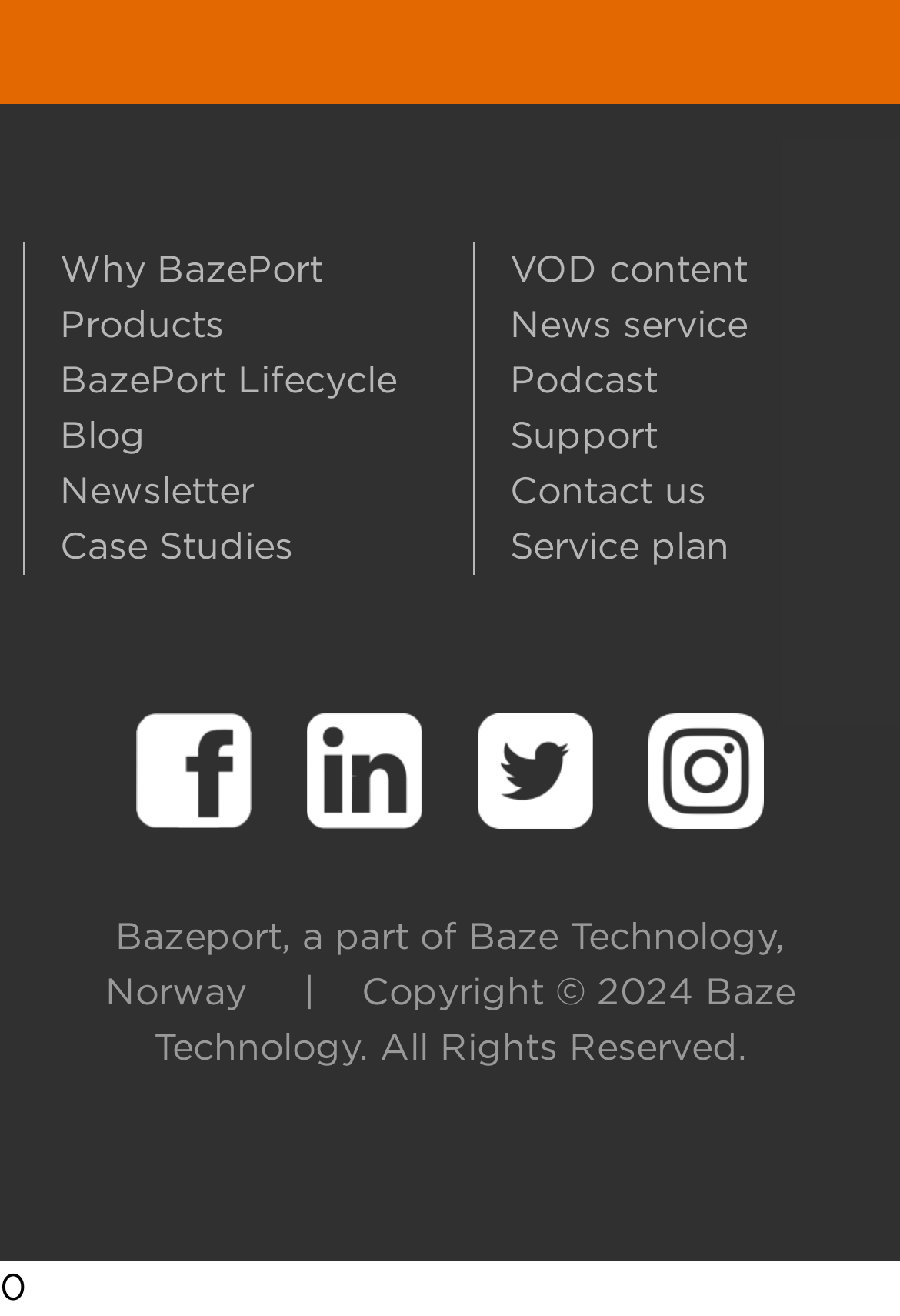How many links are in the top section?
Look at the screenshot and respond with a single word or phrase.

9